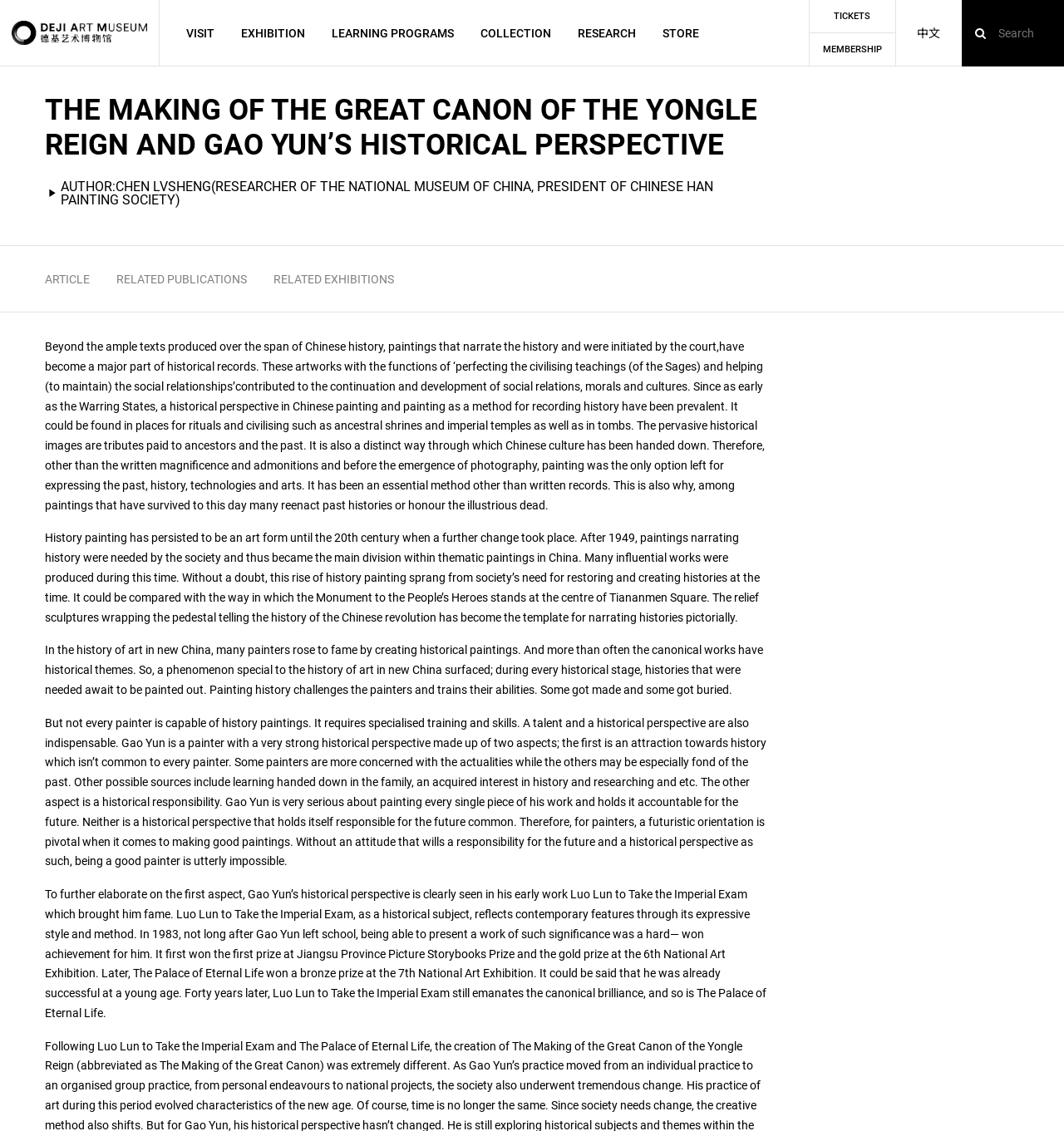Determine the title of the webpage and give its text content.

THE MAKING OF THE GREAT CANON OF THE YONGLE REIGN AND GAO YUN’S HISTORICAL PERSPECTIVE